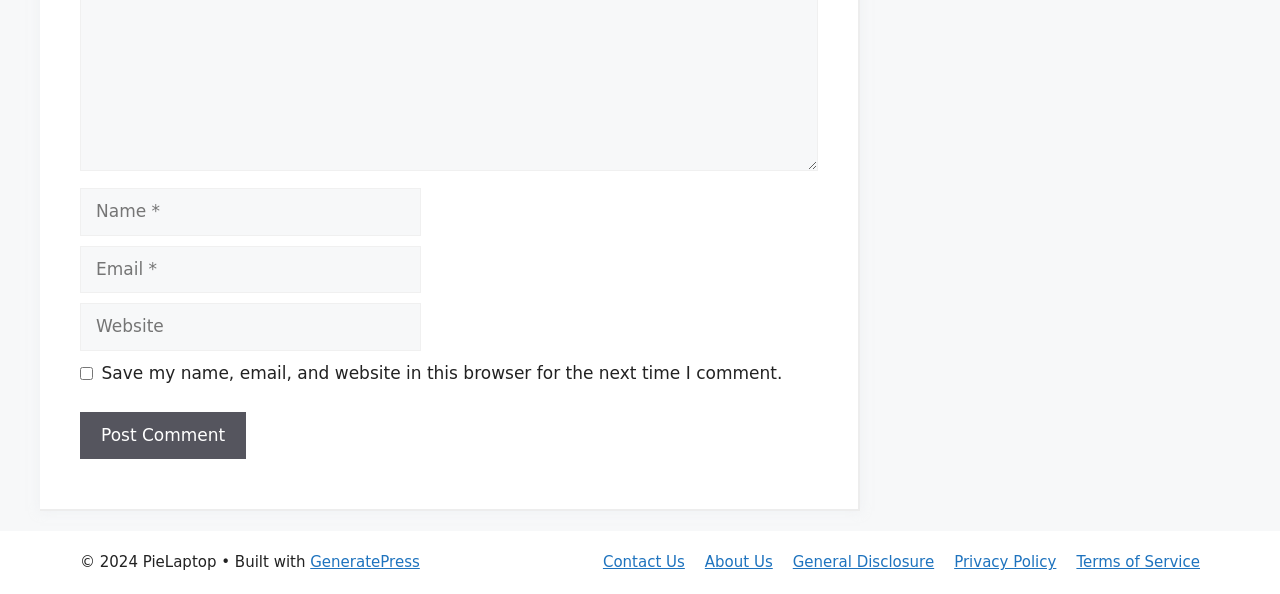Using the description: "parent_node: Comment name="url" placeholder="Website"", identify the bounding box of the corresponding UI element in the screenshot.

[0.062, 0.511, 0.329, 0.59]